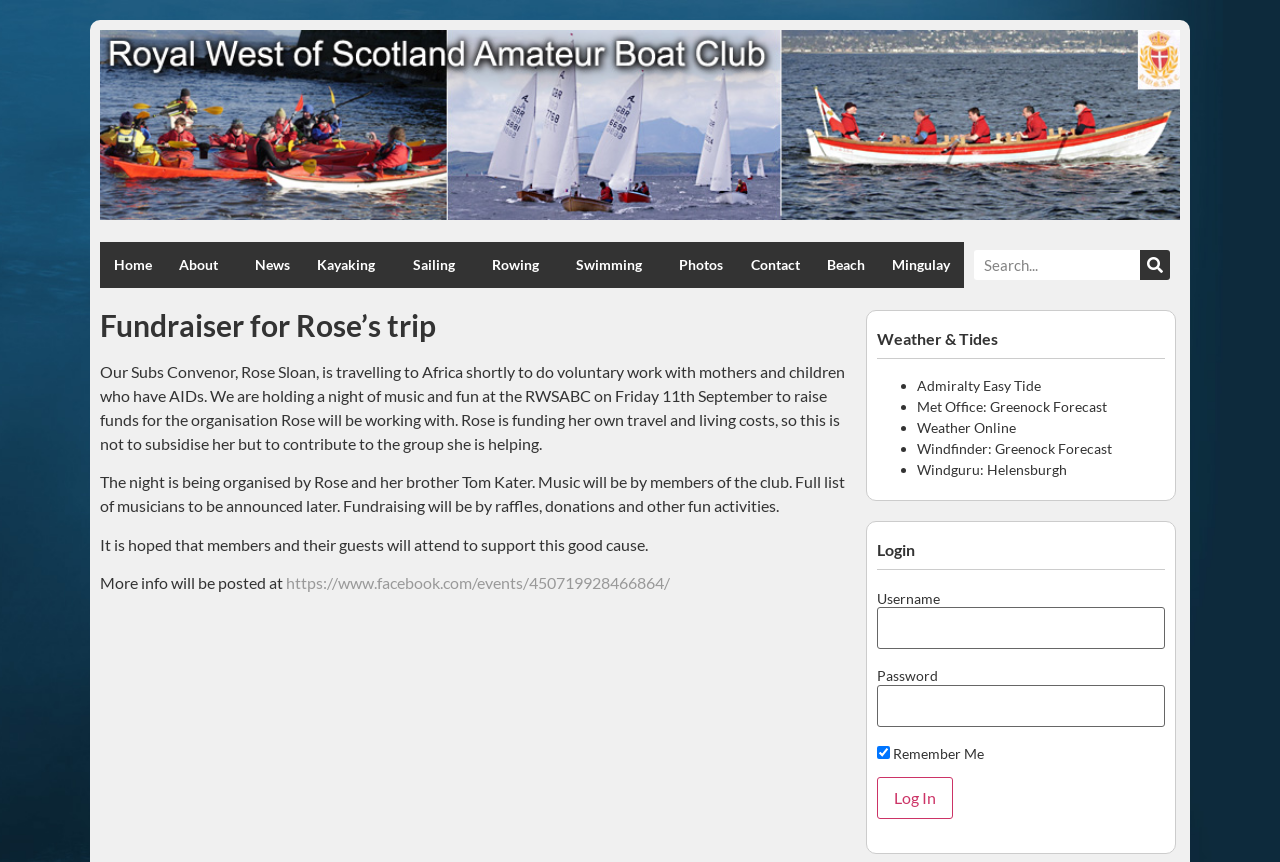Find the bounding box coordinates of the clickable region needed to perform the following instruction: "Click on the link to learn more about the fundraiser". The coordinates should be provided as four float numbers between 0 and 1, i.e., [left, top, right, bottom].

[0.223, 0.665, 0.523, 0.687]